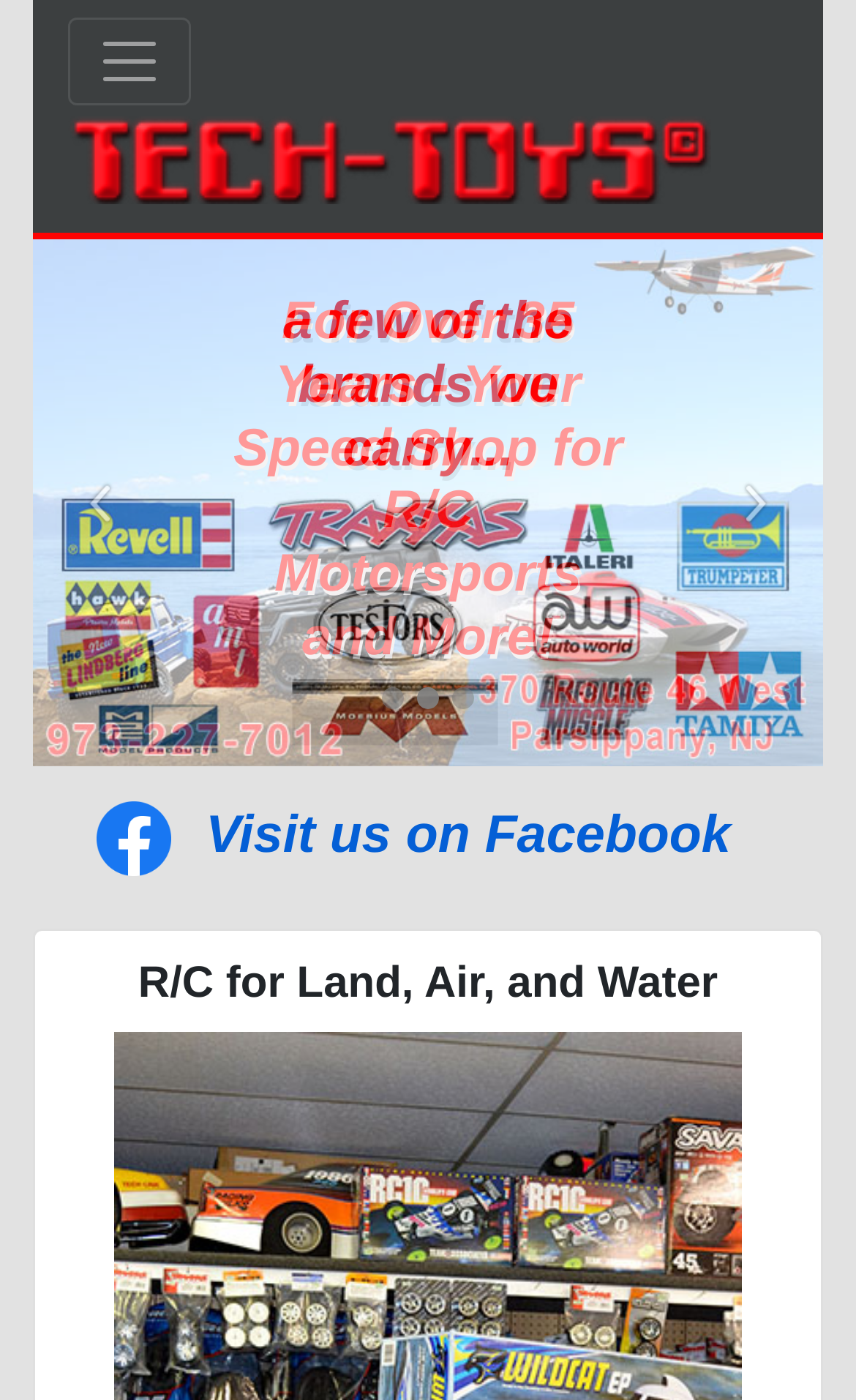Identify the bounding box of the UI component described as: "Visit us on Facebook".

[0.077, 0.572, 0.923, 0.626]